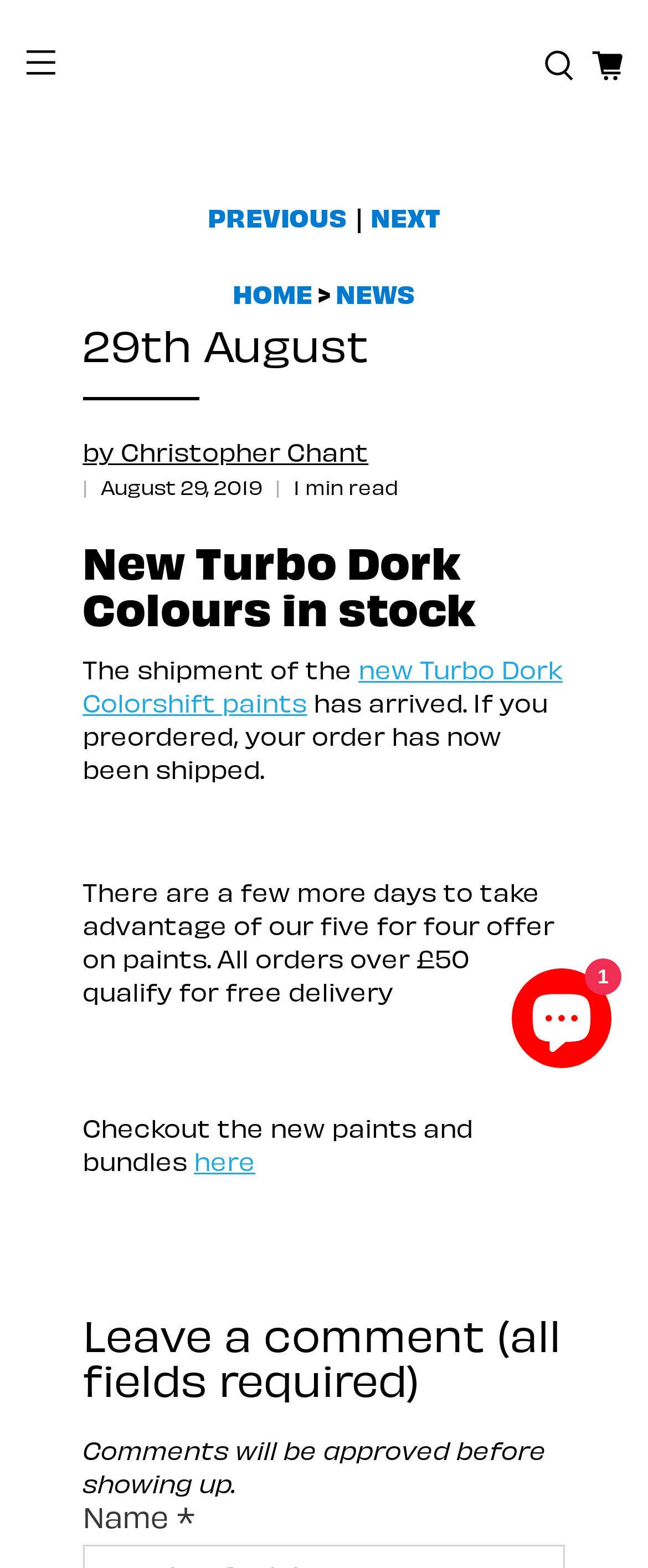Provide a brief response to the question below using one word or phrase:
What is the minimum order value for free UK delivery?

£40